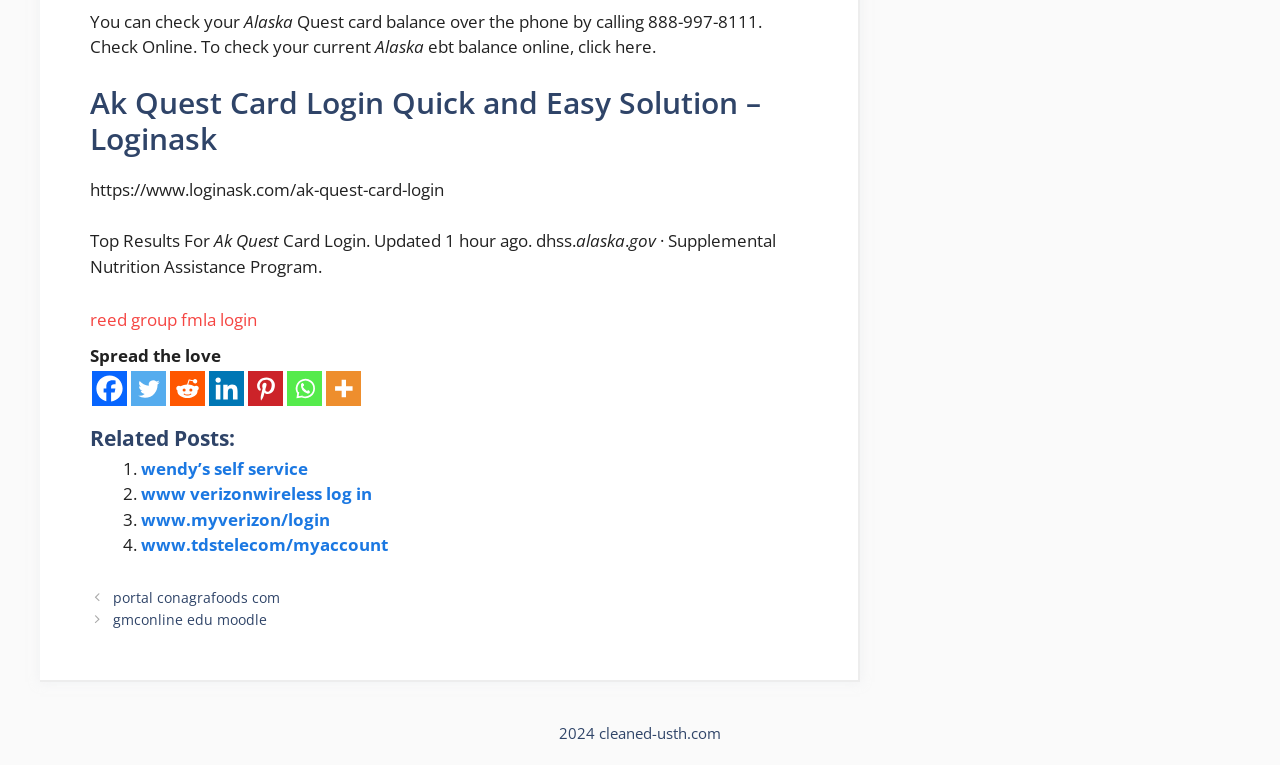Select the bounding box coordinates of the element I need to click to carry out the following instruction: "Book a demo".

None